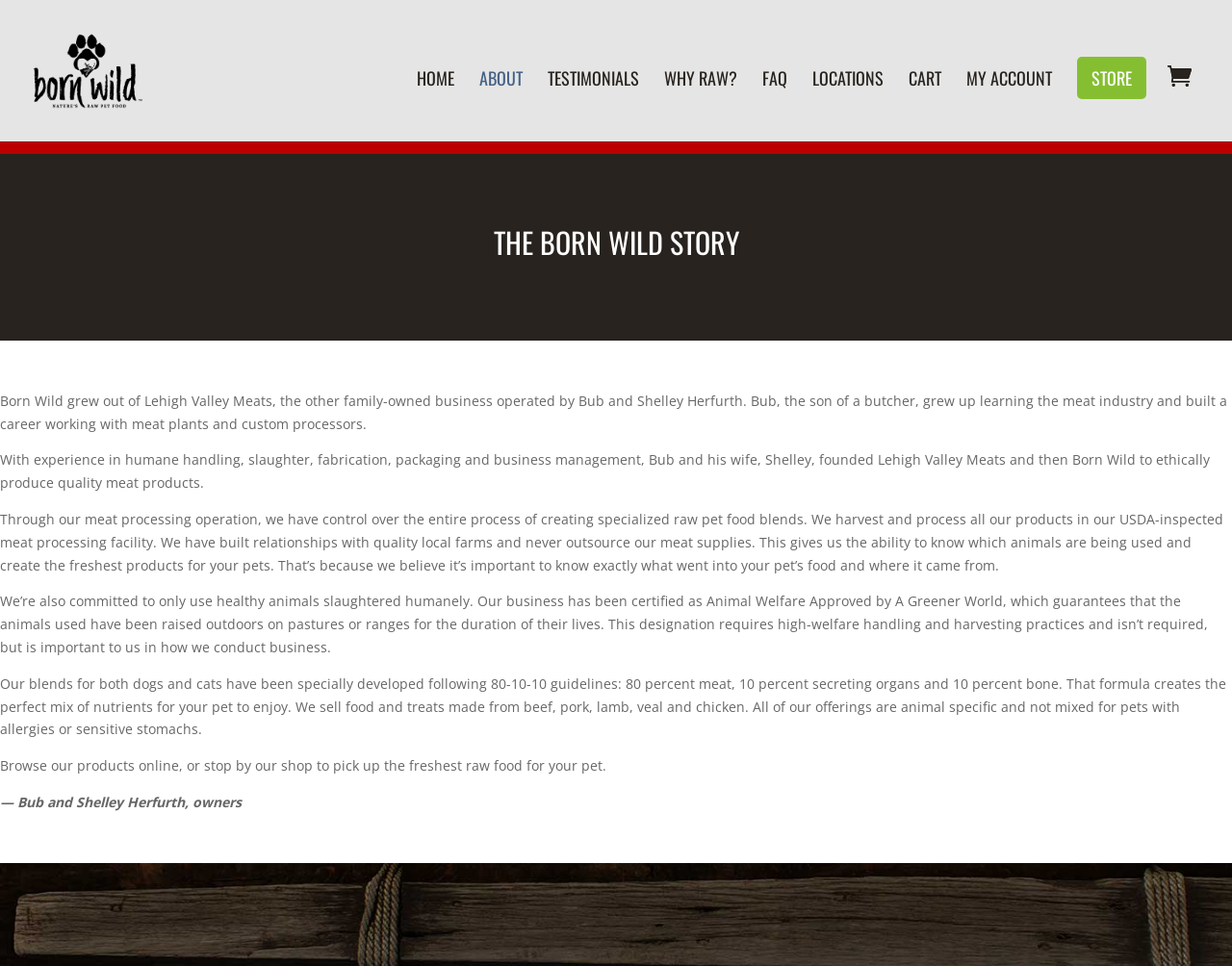What percentage of meat is in the pet food blends?
Using the visual information from the image, give a one-word or short-phrase answer.

80 percent